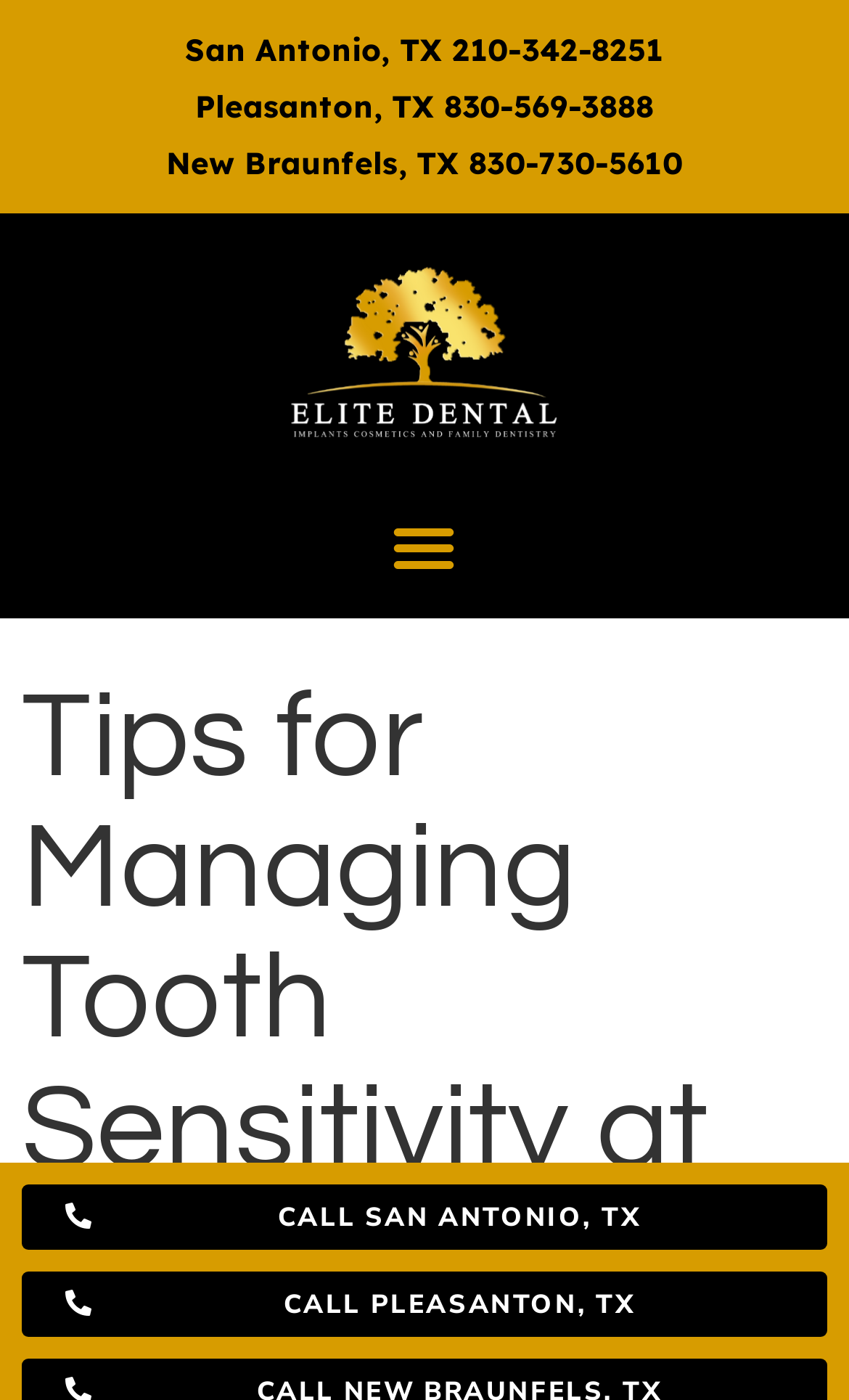Answer the question below in one word or phrase:
Is the menu toggle button expanded?

No